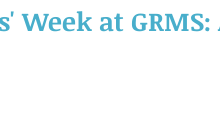What is the focus of the event?
Look at the image and respond to the question as thoroughly as possible.

The title 'Founders' Week at GRMS: All about Matel' clearly indicates that Matel is the central theme or focus of the event, although the exact significance of Matel is not explicitly stated.